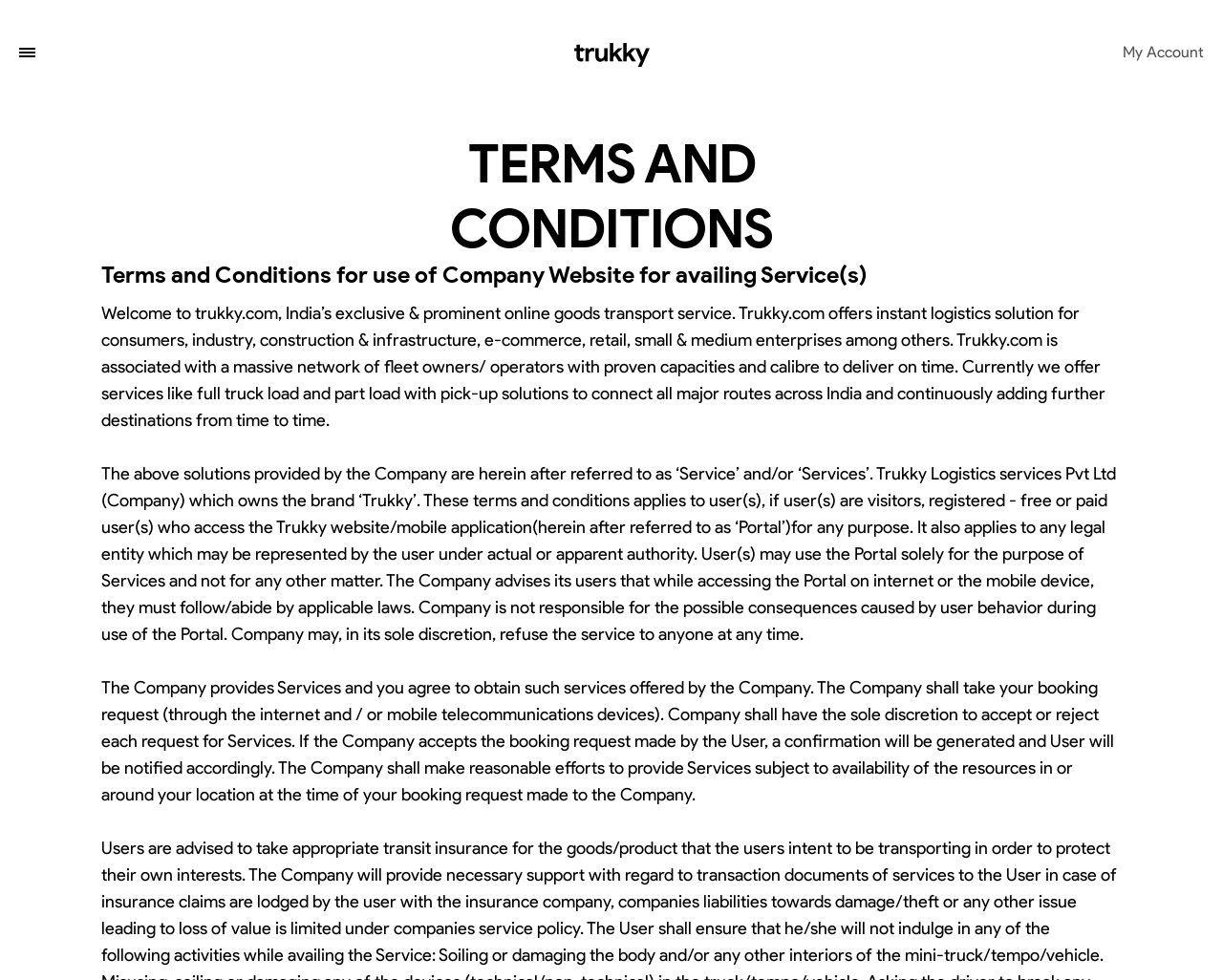From the details in the image, provide a thorough response to the question: What is the purpose of Trukky.com?

Based on the webpage content, Trukky.com is an online platform that provides logistics solutions for consumers, industry, construction, and infrastructure, among others. It offers instant logistics solutions, including full truck load and part load with pick-up solutions, connecting major routes across India.